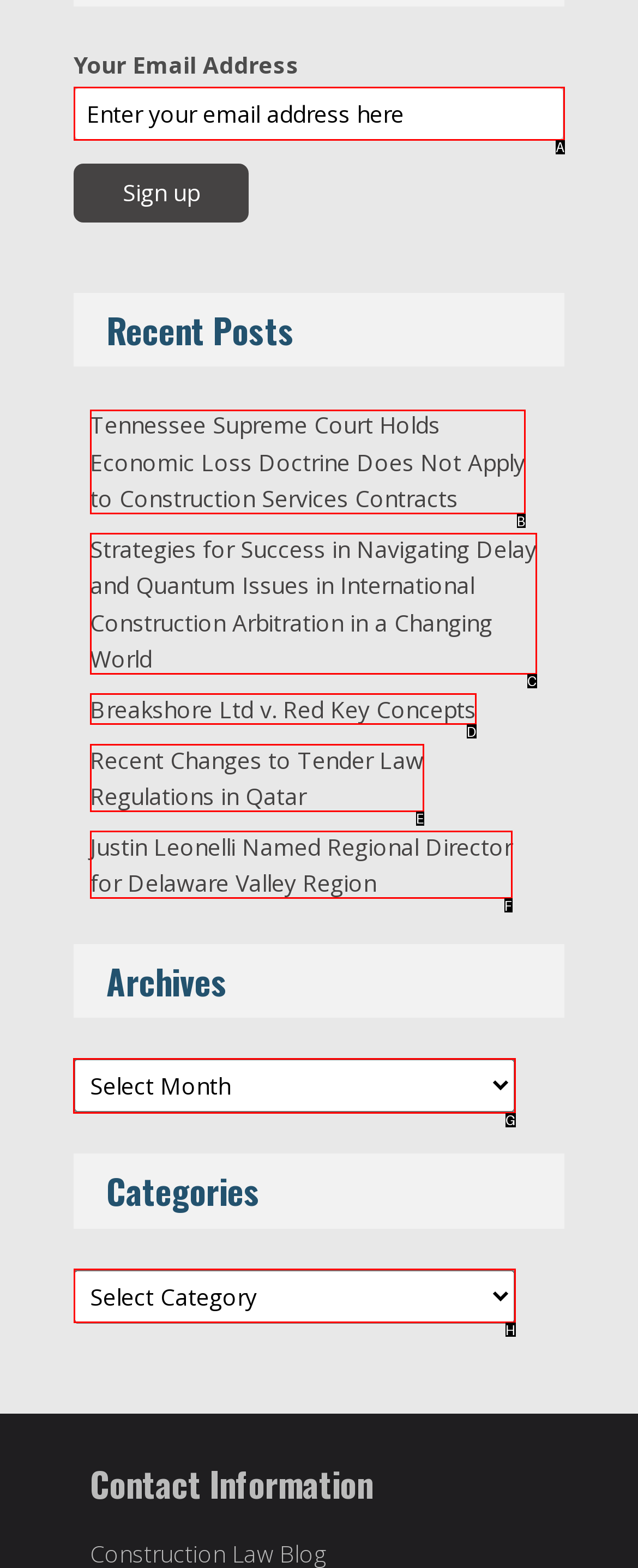Choose the letter of the element that should be clicked to complete the task: Select Archives
Answer with the letter from the possible choices.

G